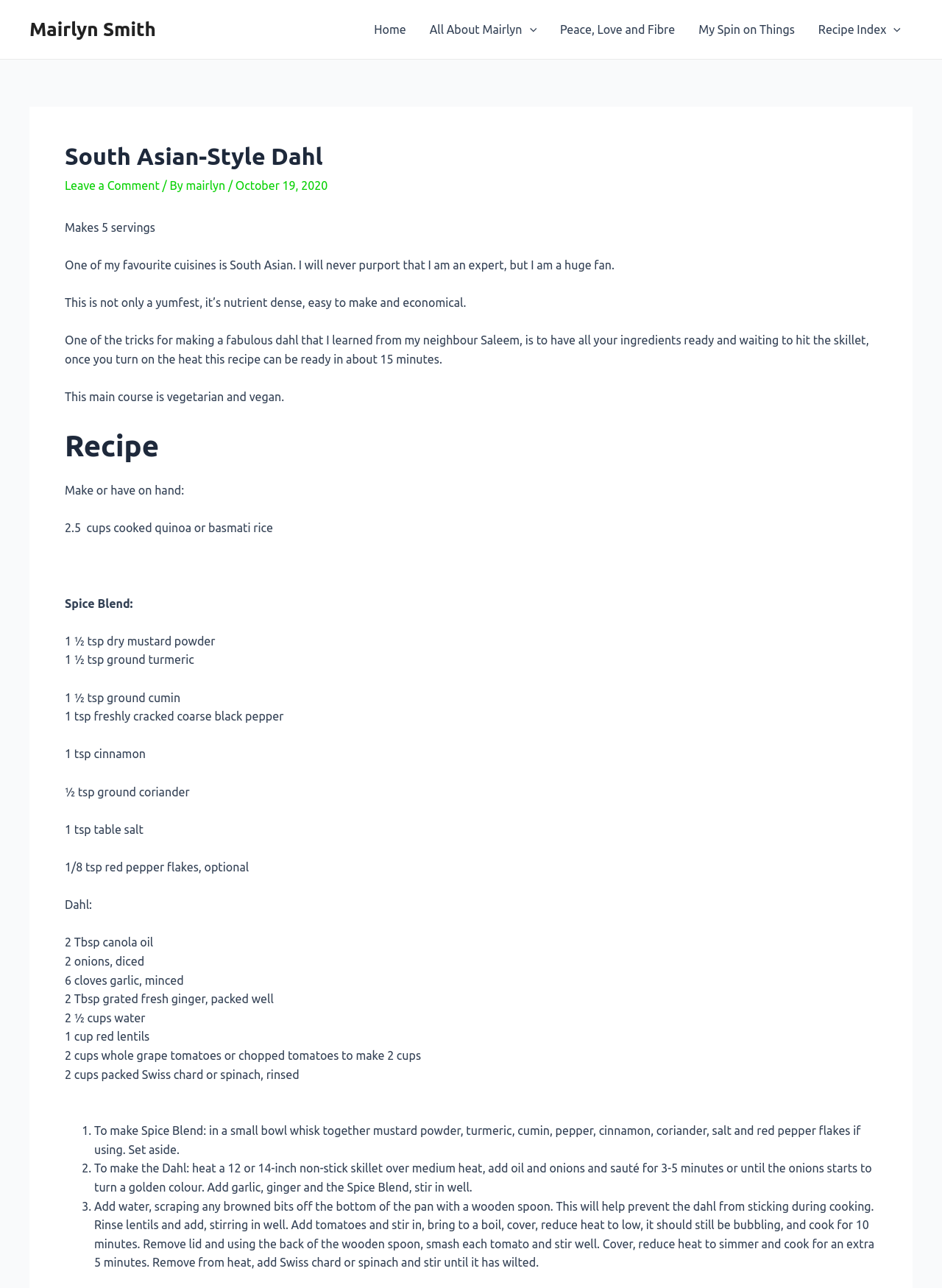Identify and provide the title of the webpage.

South Asian-Style Dahl